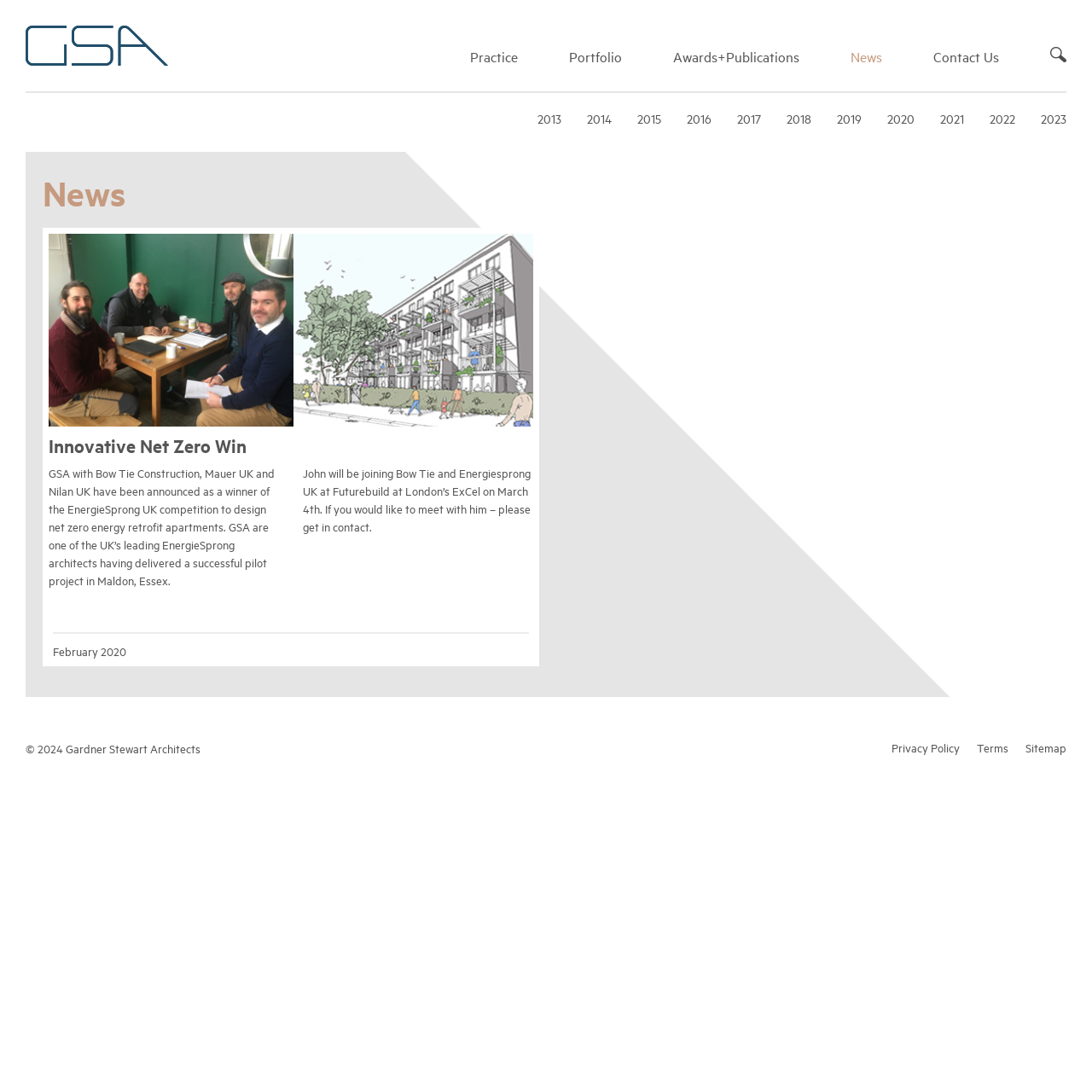Please mark the bounding box coordinates of the area that should be clicked to carry out the instruction: "Read the 'News' article".

[0.039, 0.162, 0.977, 0.193]